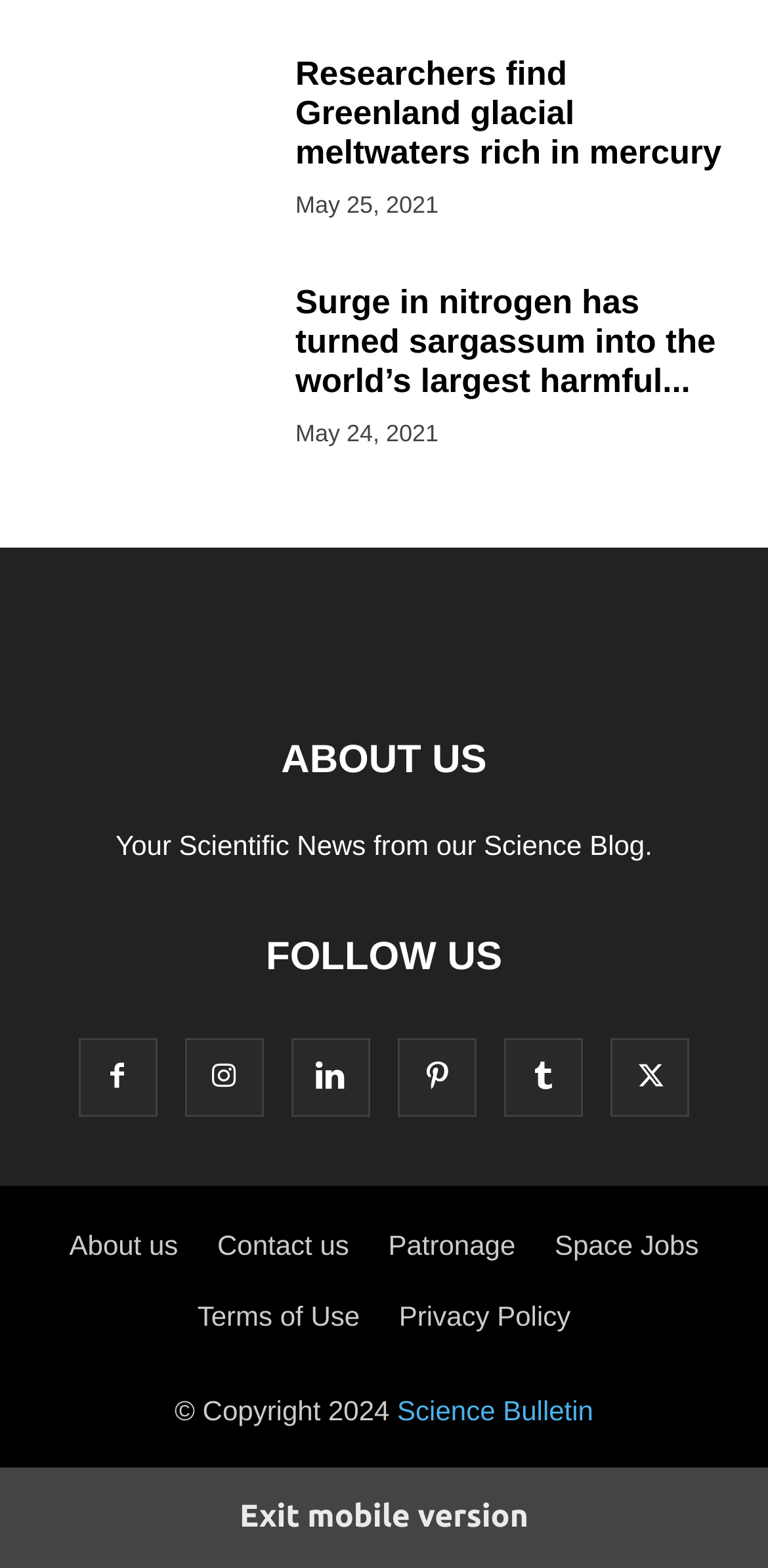Could you determine the bounding box coordinates of the clickable element to complete the instruction: "Read article about Greenland glacial meltwaters"? Provide the coordinates as four float numbers between 0 and 1, i.e., [left, top, right, bottom].

[0.038, 0.035, 0.346, 0.148]